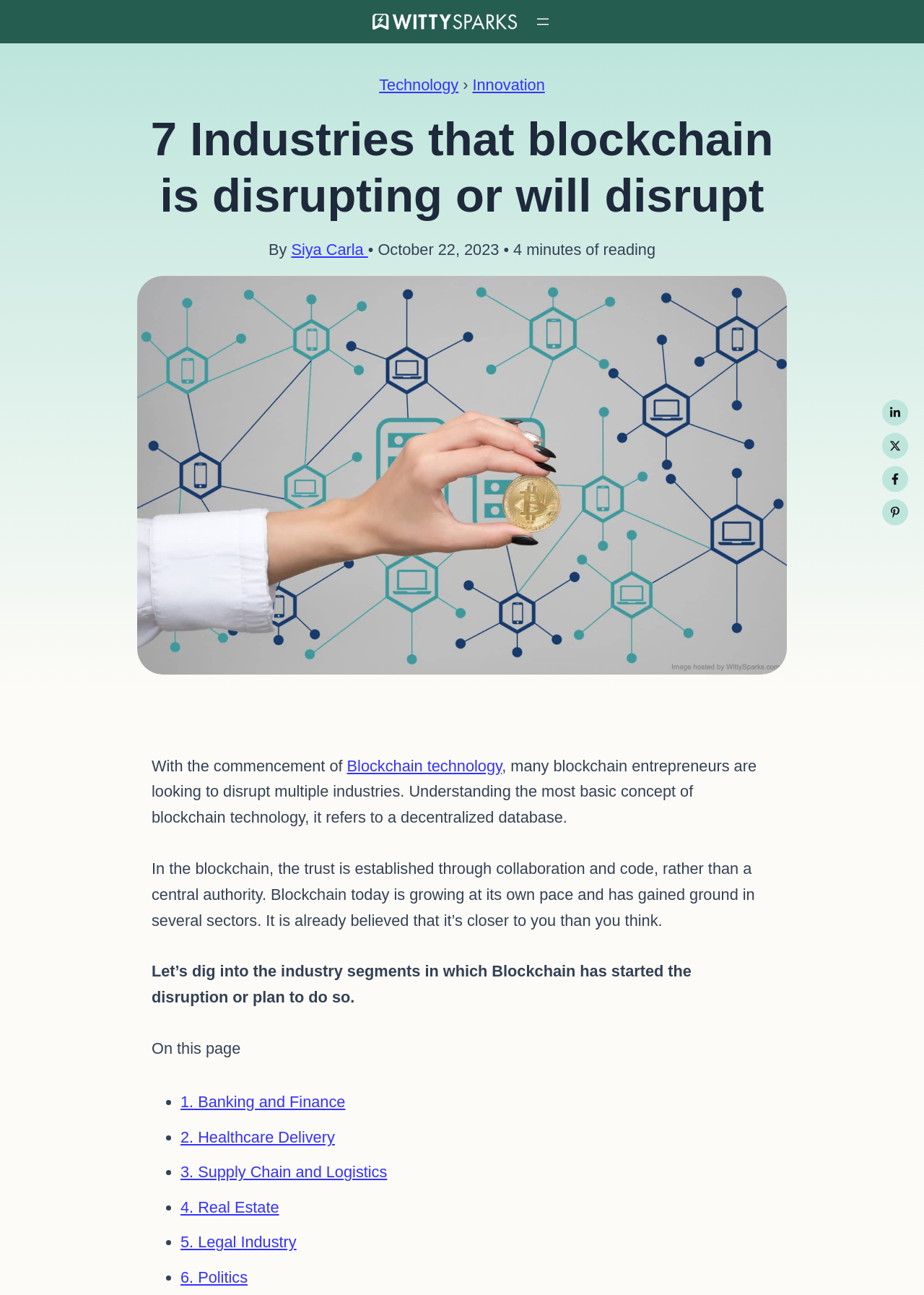Please provide the bounding box coordinates for the element that needs to be clicked to perform the following instruction: "Explore the 1. Banking and Finance link". The coordinates should be given as four float numbers between 0 and 1, i.e., [left, top, right, bottom].

[0.195, 0.844, 0.374, 0.858]